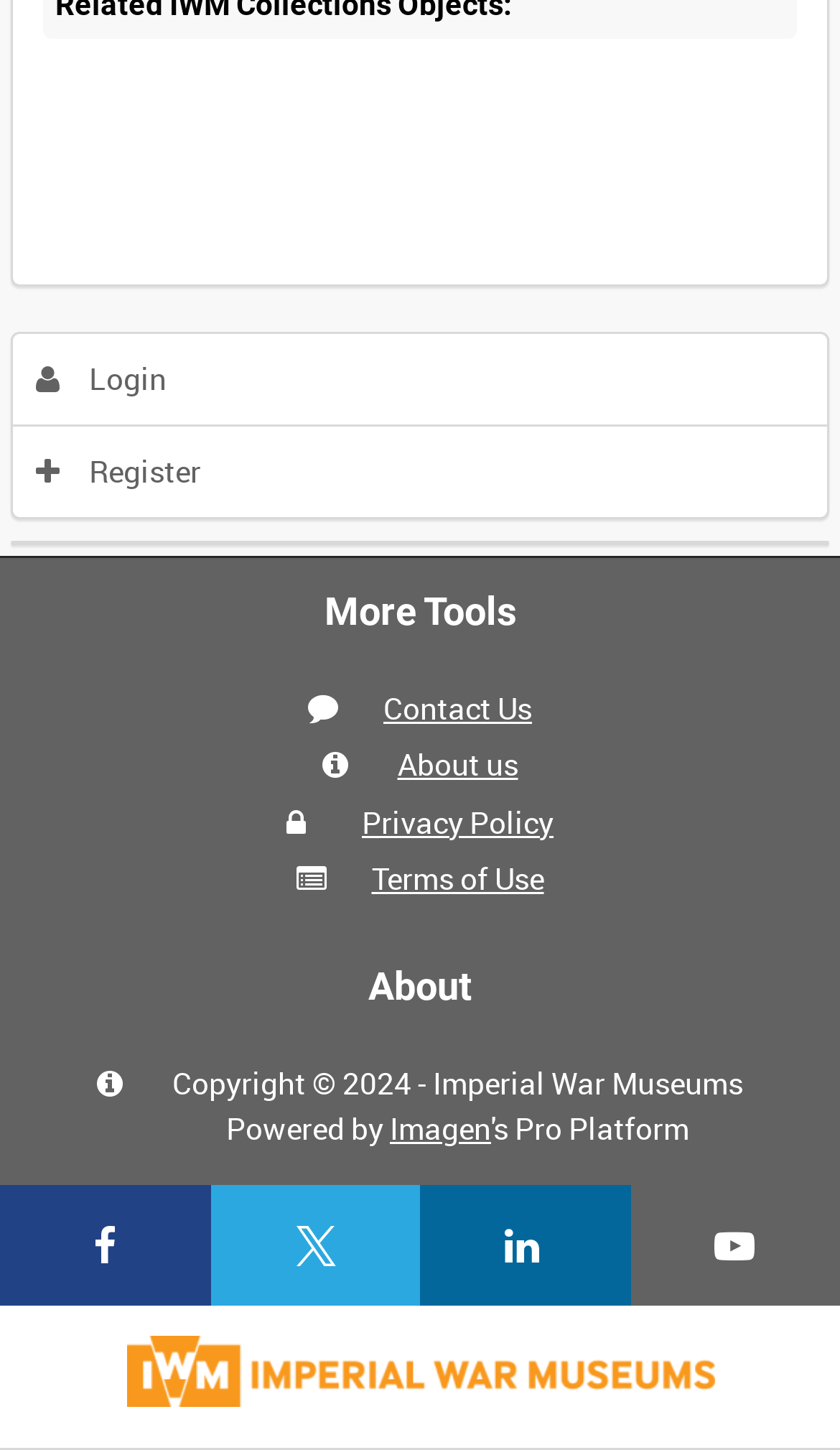How many social media links are at the bottom of the page?
Based on the content of the image, thoroughly explain and answer the question.

There are four social media links at the bottom of the page, represented by icons with IDs 177, 178, 179, and 180.